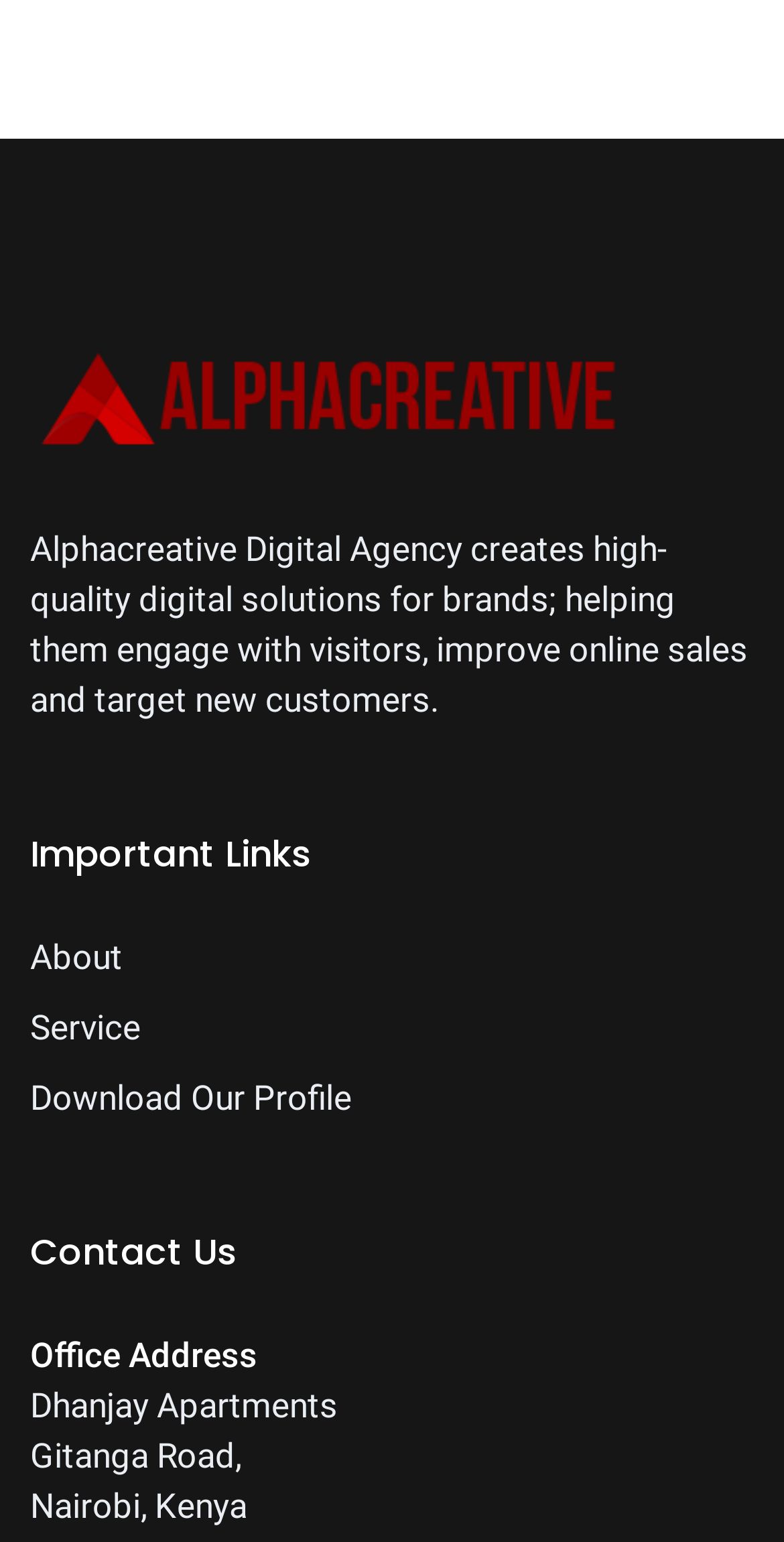What is the agency's office address? Based on the image, give a response in one word or a short phrase.

Dhanjay Apartments, Gitanga Road, Nairobi, Kenya